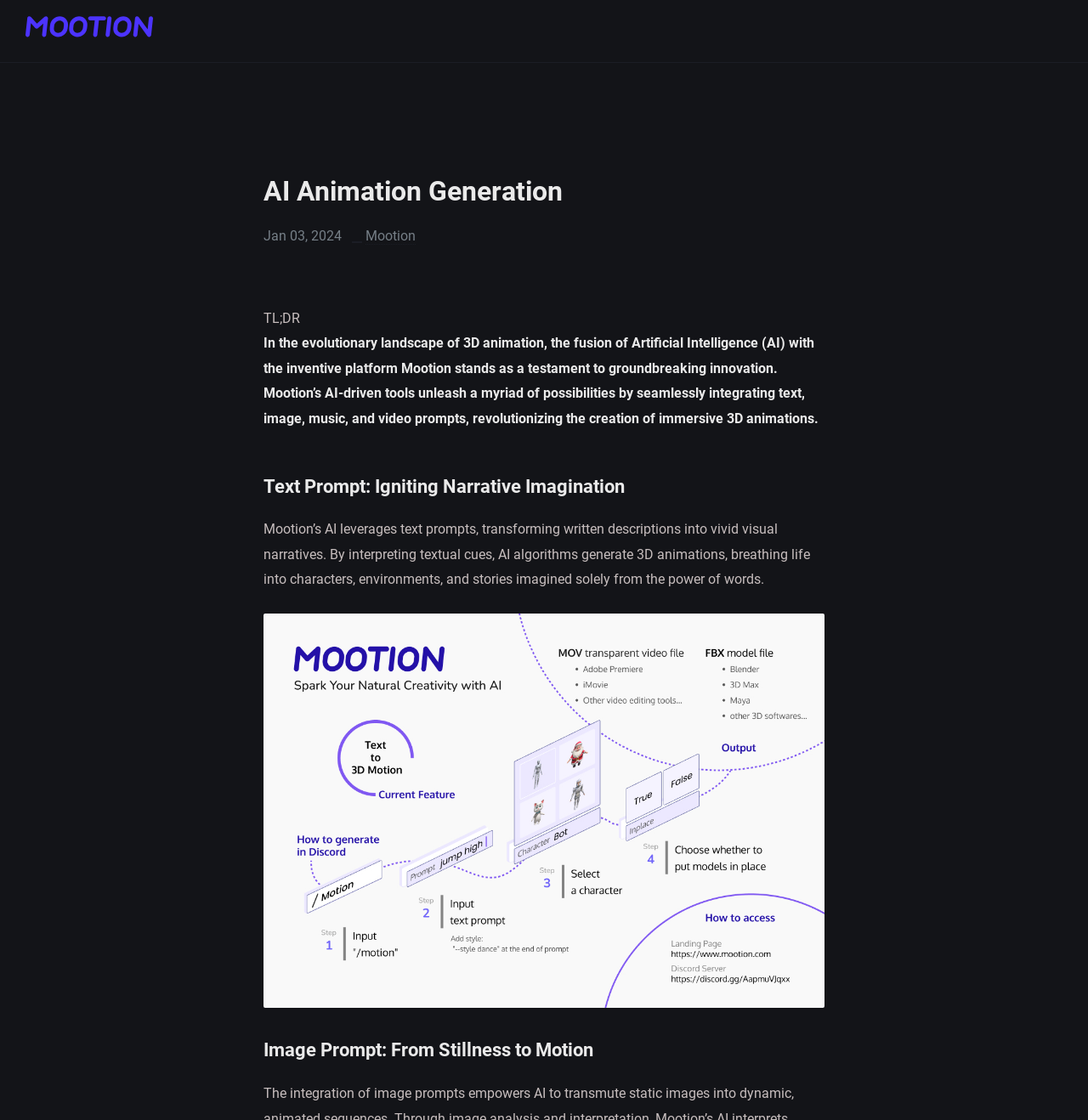Based on what you see in the screenshot, provide a thorough answer to this question: What type of prompts can Mootion's AI leverage?

The webpage mentions that Mootion's AI can leverage 'text prompts, transforming written descriptions into vivid visual narratives' and 'image prompts, from stillness to motion'. This indicates that the AI can handle both text and image prompts.